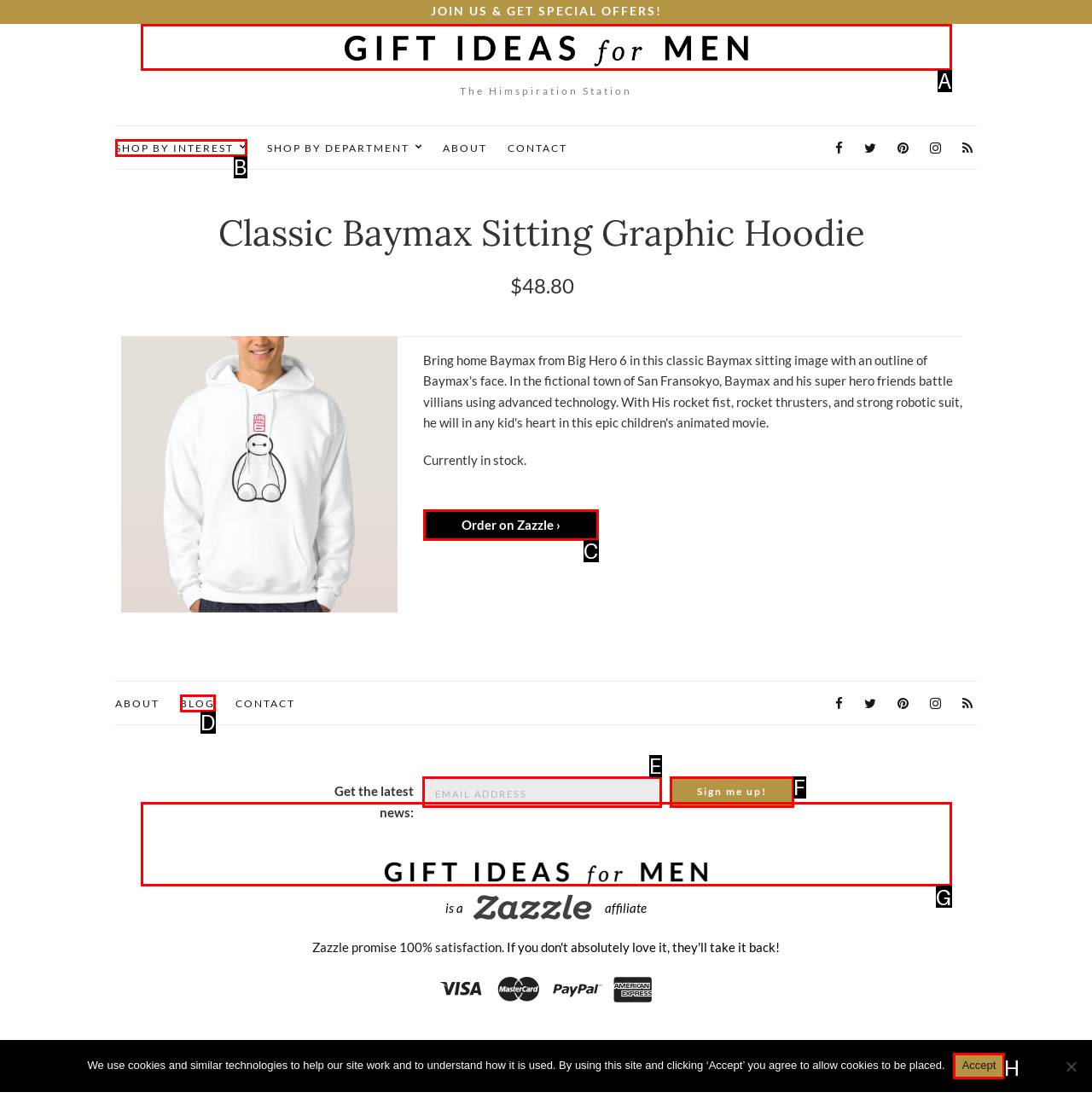Determine which letter corresponds to the UI element to click for this task: Click on the 'BACK TO PRINDLE INSTITUTE' link
Respond with the letter from the available options.

None